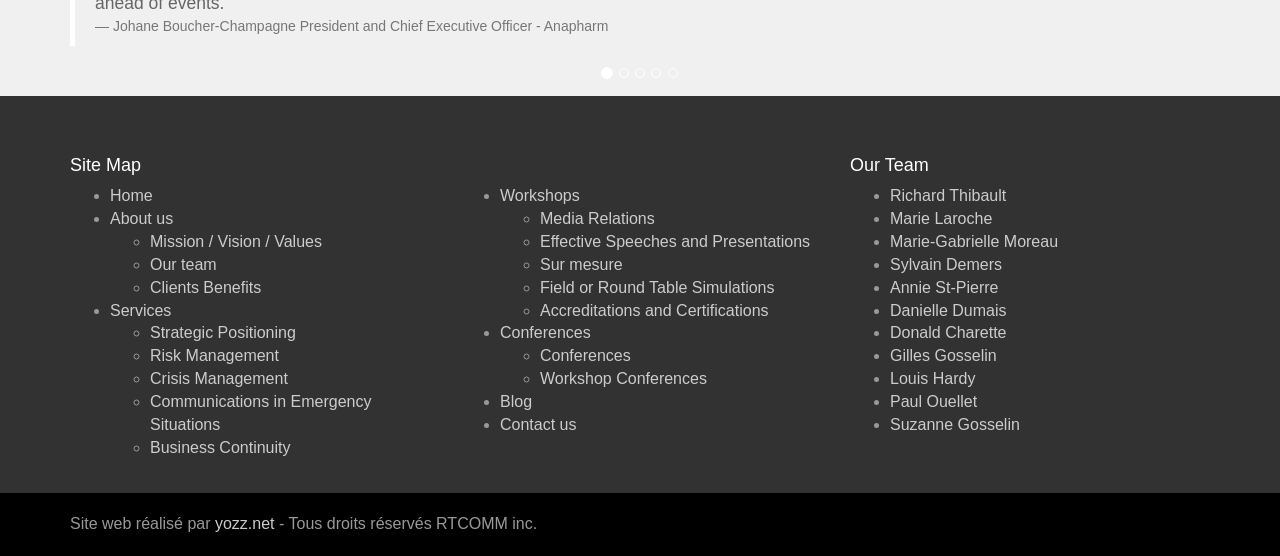Locate the bounding box coordinates of the element that needs to be clicked to carry out the instruction: "Click on Home". The coordinates should be given as four float numbers ranging from 0 to 1, i.e., [left, top, right, bottom].

[0.086, 0.337, 0.119, 0.367]